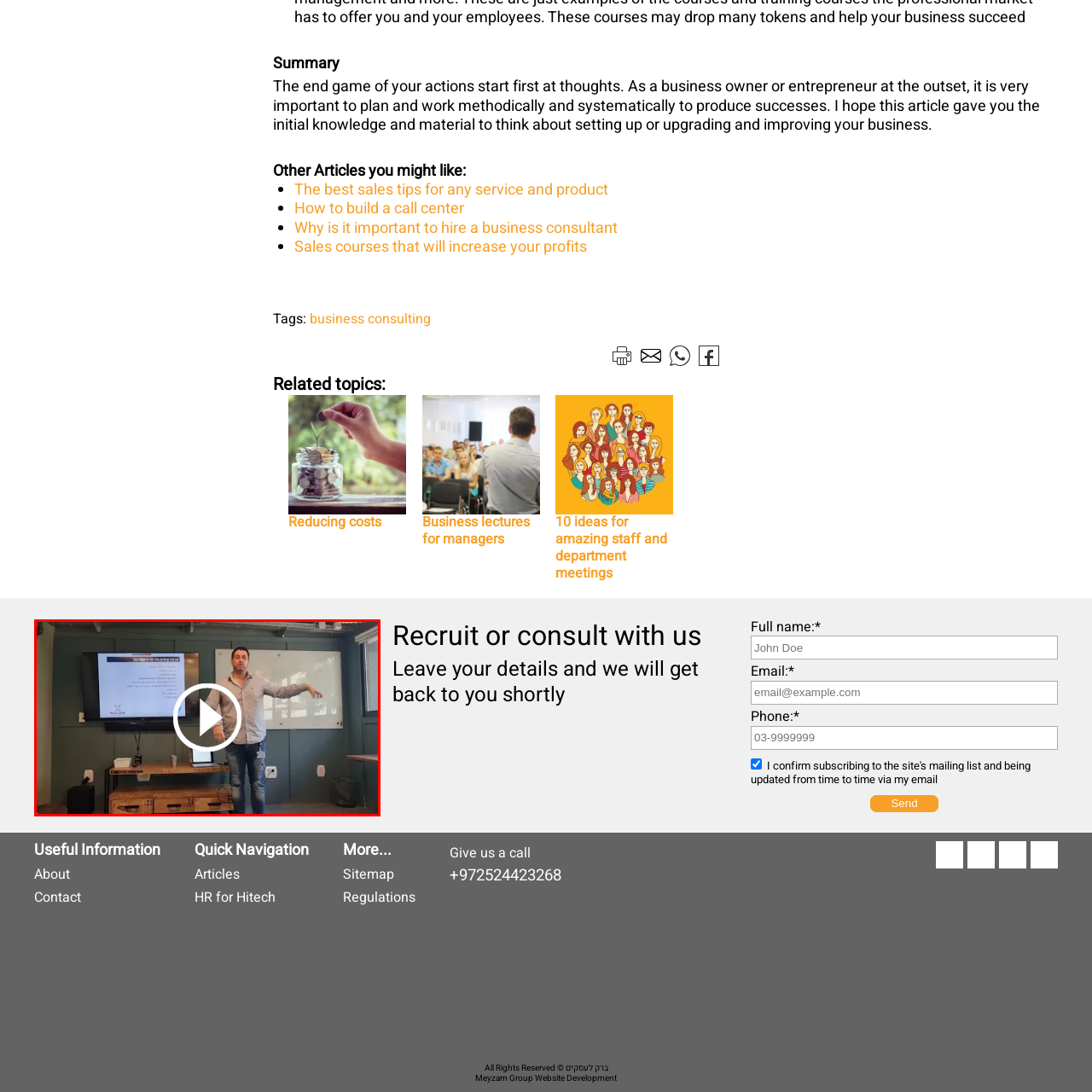Elaborate on the visual content inside the red-framed section with detailed information.

In this image, a speaker standing in front of a presentation screen engages an audience in a professional setting. The speaker gestures with his right hand, emphasizing a point as he talks about important business concepts. Behind him, the screen displays slides with text, likely detailing information relevant to his topic. The environment is modern and organized, with a wooden table in the foreground and green walls that contribute to a comfortable atmosphere. A projector is set up on the table, indicating a focus on visual presentations. The overall scene suggests an interactive and informative session aimed at sharing knowledge with attendees.